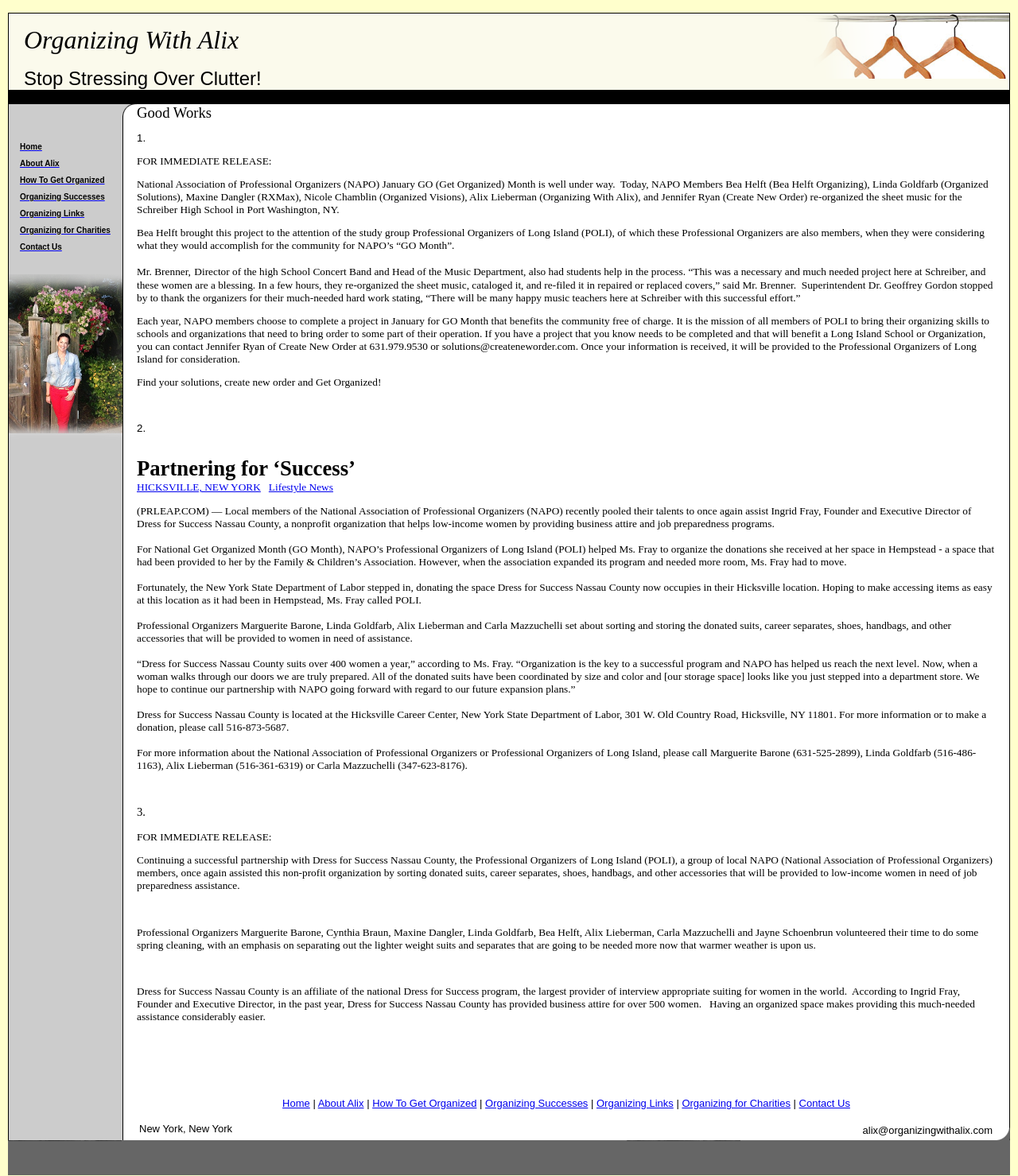Analyze and describe the webpage in a detailed narrative.

This webpage is about OrganizingWithAlix.com, a professional organizing service based in Long Island, NY. At the top of the page, there is a heading that reads "Organizing With Alix Stop Stressing Over Clutter!" followed by a brief introduction to the service.

Below the introduction, there is a navigation menu with links to different sections of the website, including "Home", "About Alix", "How To Get Organized", "Organizing Successes", "Organizing Links", "Organizing for Charities", and "Contact Us".

The main content of the page is divided into two sections. The left section features a news article about the National Association of Professional Organizers (NAPO) and their "Get Organized" month initiative. The article describes how NAPO members, including Alix Lieberman, organized the sheet music for the Schreiber High School in Port Washington, NY, and how they helped Dress for Success Nassau County, a nonprofit organization that provides business attire and job preparedness programs to low-income women.

The right section of the page appears to be a continuation of the news article, with more information about the partnership between NAPO and Dress for Success Nassau County. There is also a heading that reads "Partnering for ‘Success’" and a link to "Lifestyle News" (PRLEAP.COM).

Overall, the webpage is well-organized and easy to navigate, with clear headings and concise text that summarizes the content of each section.